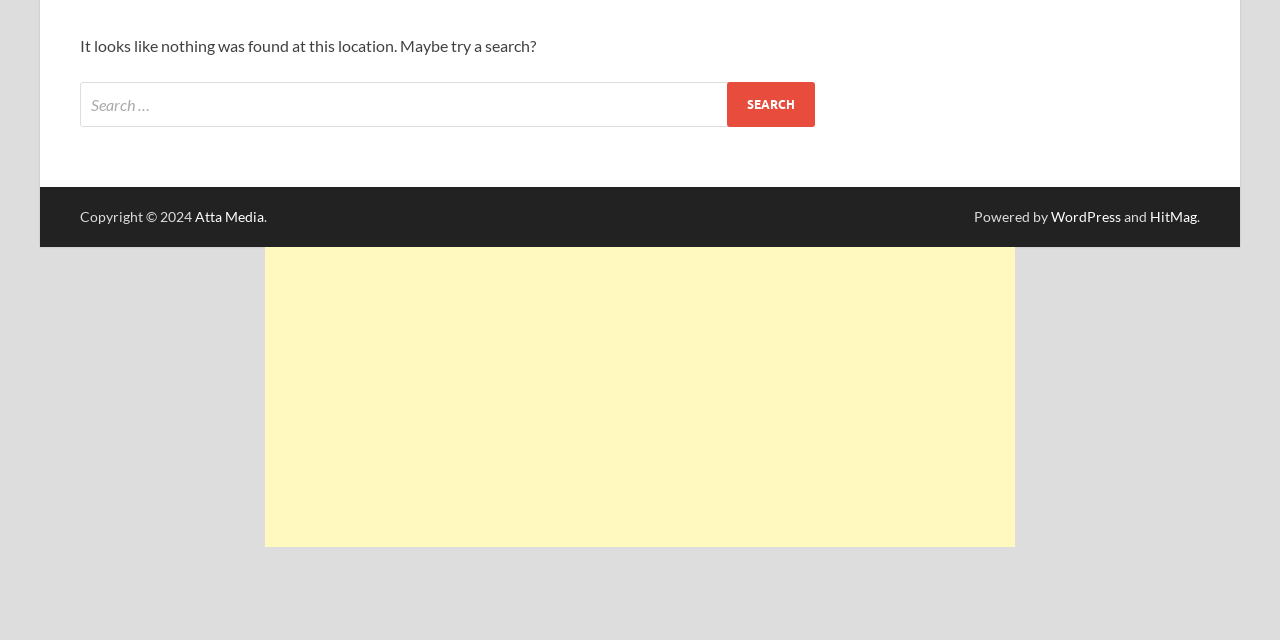Using the provided element description, identify the bounding box coordinates as (top-left x, top-left y, bottom-right x, bottom-right y). Ensure all values are between 0 and 1. Description: Все об ИСО

None